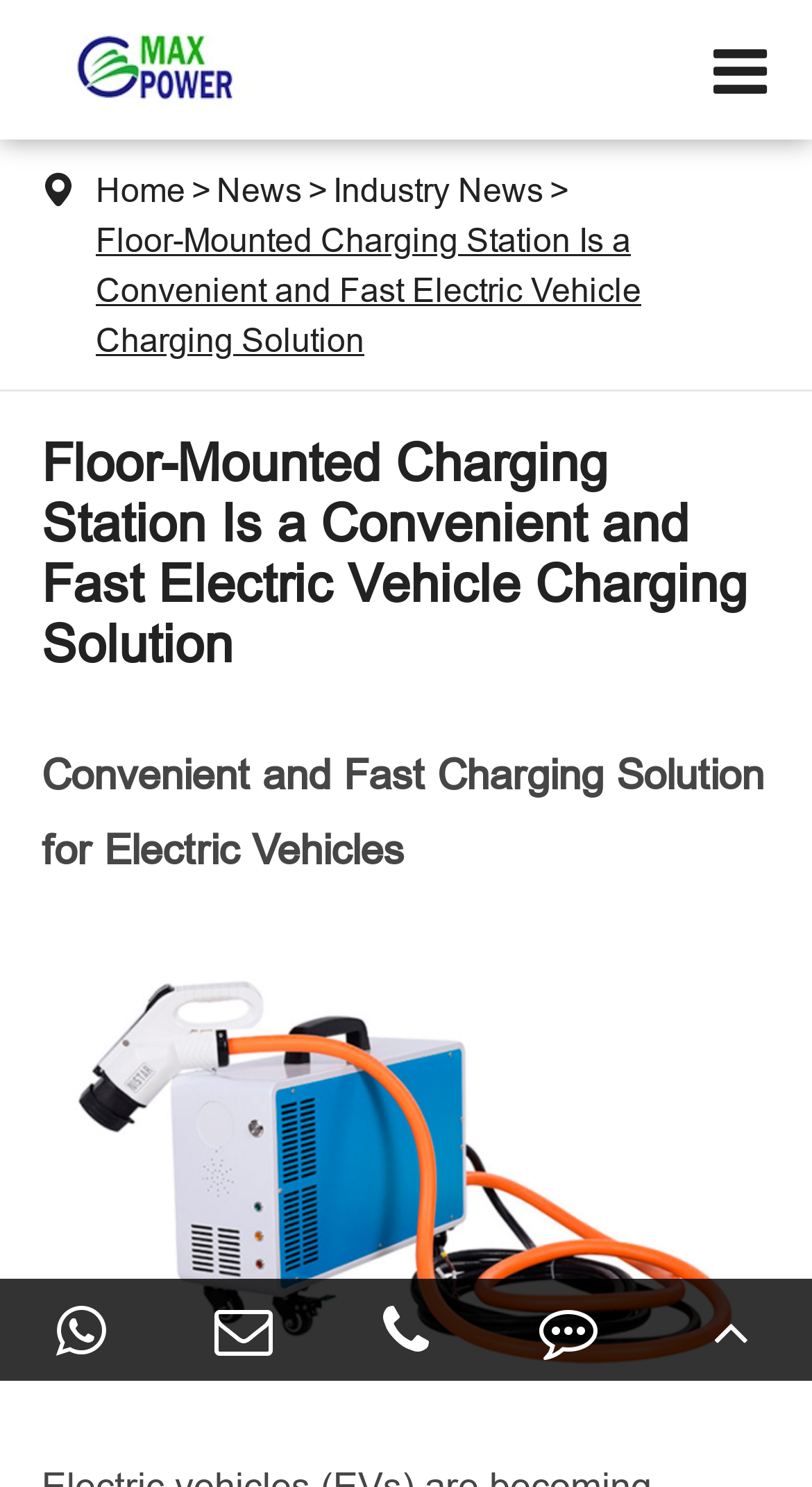Find and indicate the bounding box coordinates of the region you should select to follow the given instruction: "explore basque country".

None